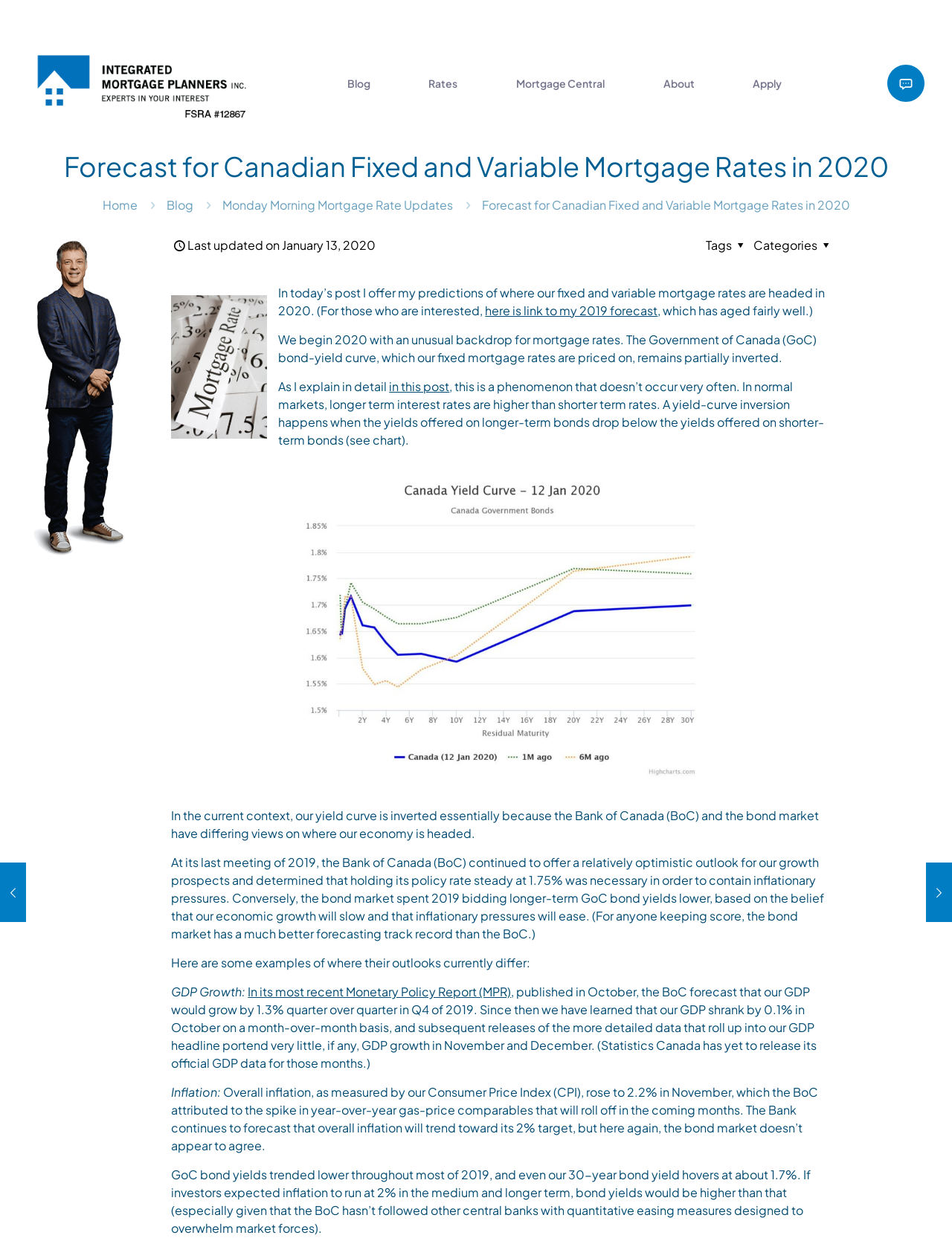What is the topic of the blog post?
Give a single word or phrase as your answer by examining the image.

Mortgage rates